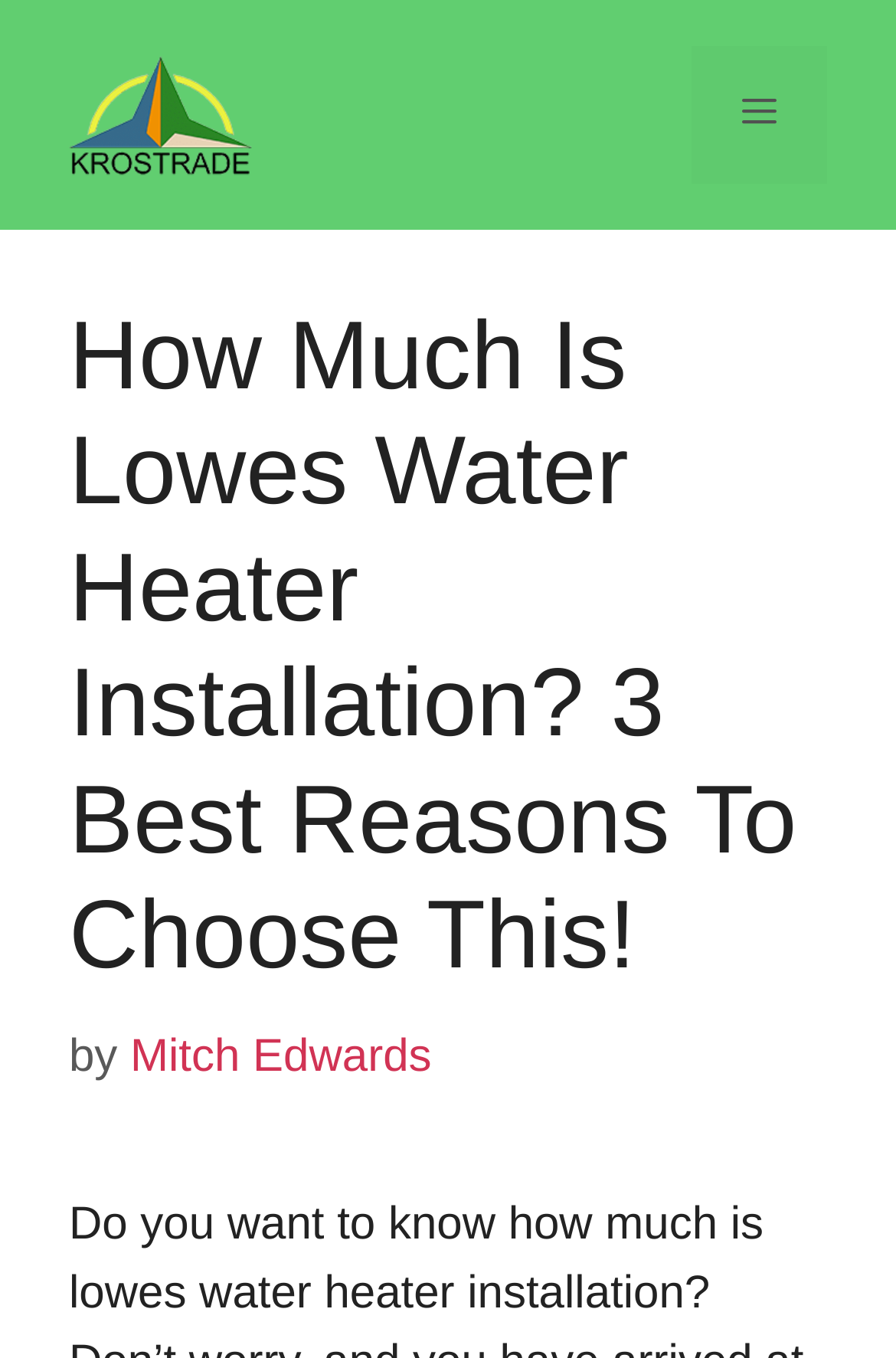Identify and extract the main heading from the webpage.

How Much Is Lowes Water Heater Installation? 3 Best Reasons To Choose This!